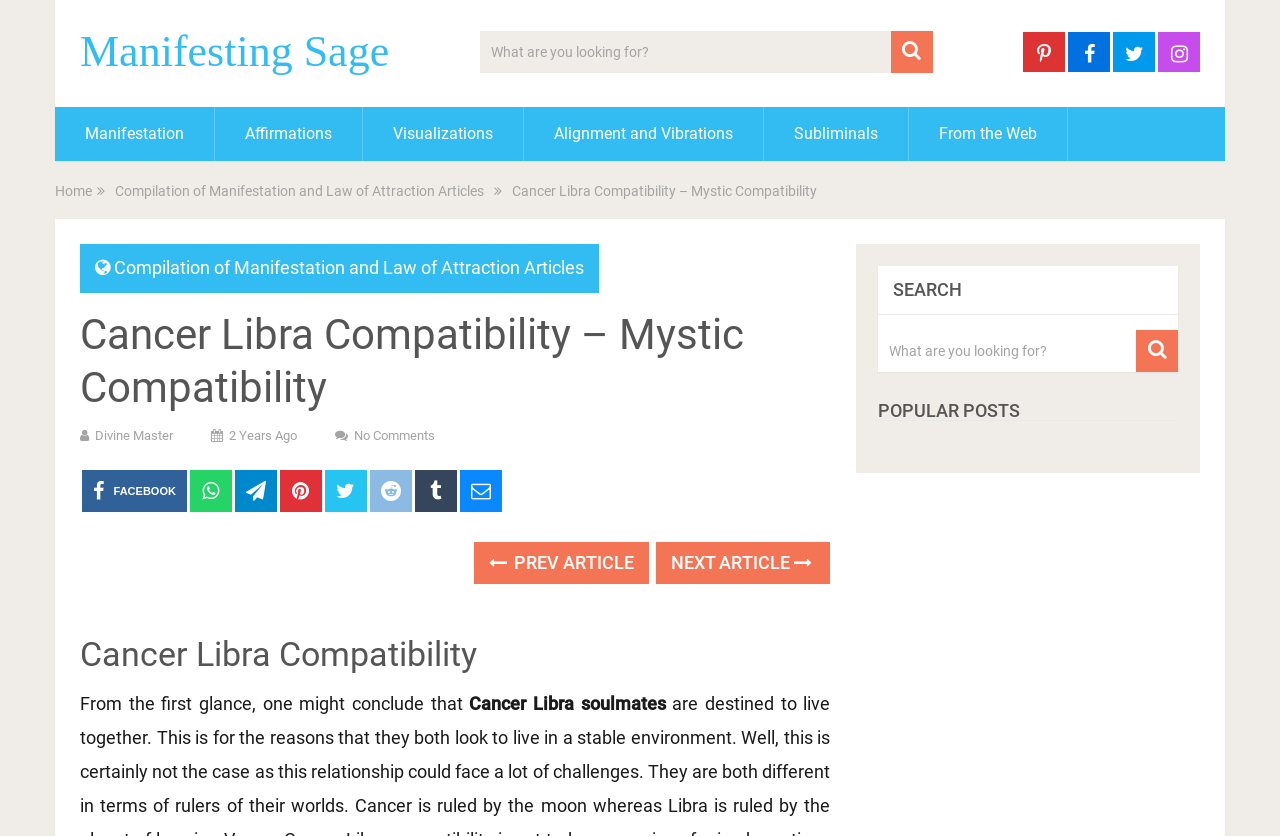What is the title of the article?
Using the image, give a concise answer in the form of a single word or short phrase.

Cancer Libra Compatibility